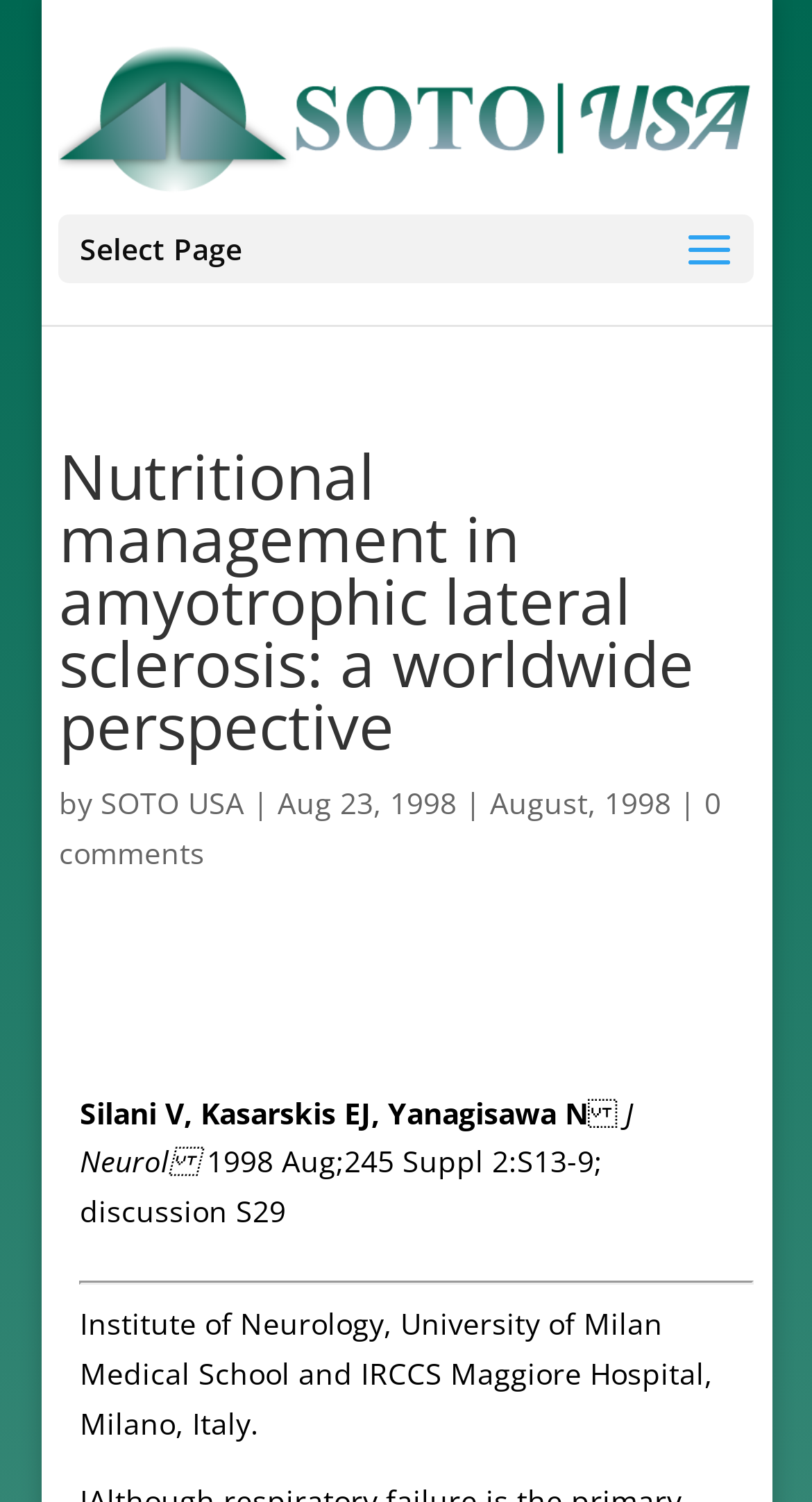Give a short answer to this question using one word or a phrase:
What is the topic of the article?

Nutritional management in ALS